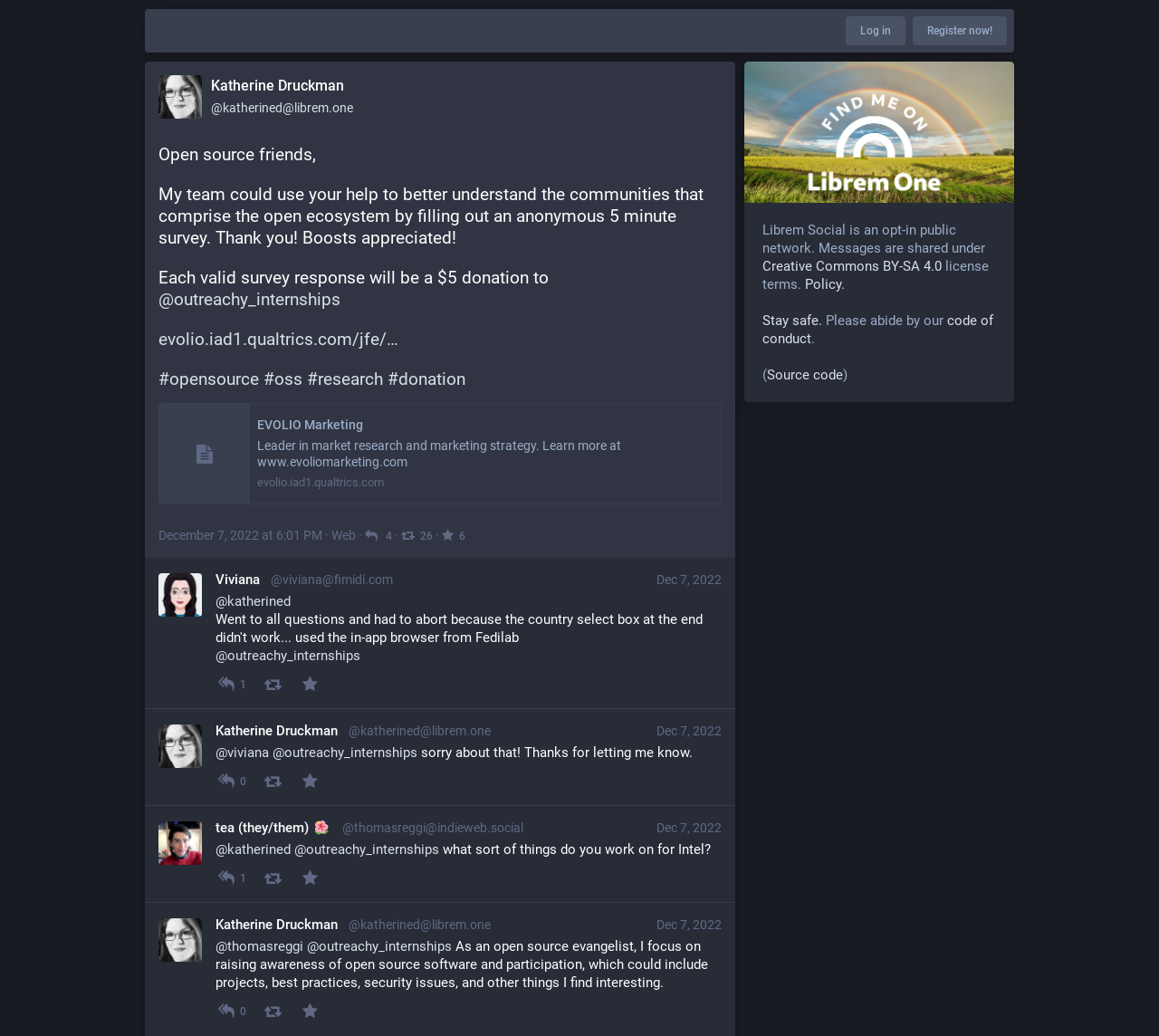Please give the bounding box coordinates of the area that should be clicked to fulfill the following instruction: "Click on the link to fill out the anonymous 5-minute survey". The coordinates should be in the format of four float numbers from 0 to 1, i.e., [left, top, right, bottom].

[0.137, 0.258, 0.344, 0.278]